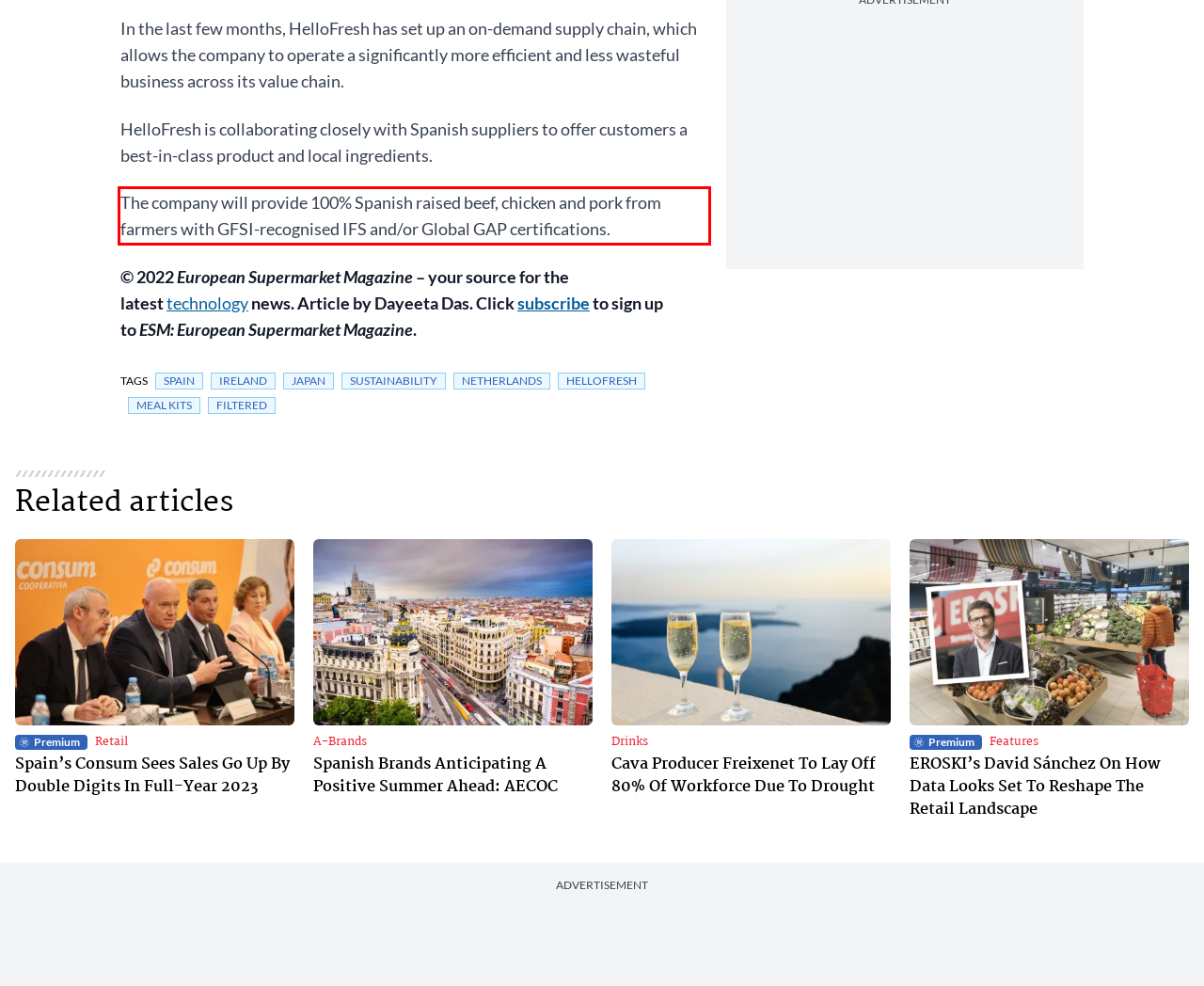Please perform OCR on the UI element surrounded by the red bounding box in the given webpage screenshot and extract its text content.

The company will provide 100% Spanish raised beef, chicken and pork from farmers with GFSI-recognised IFS and/or Global GAP certifications.